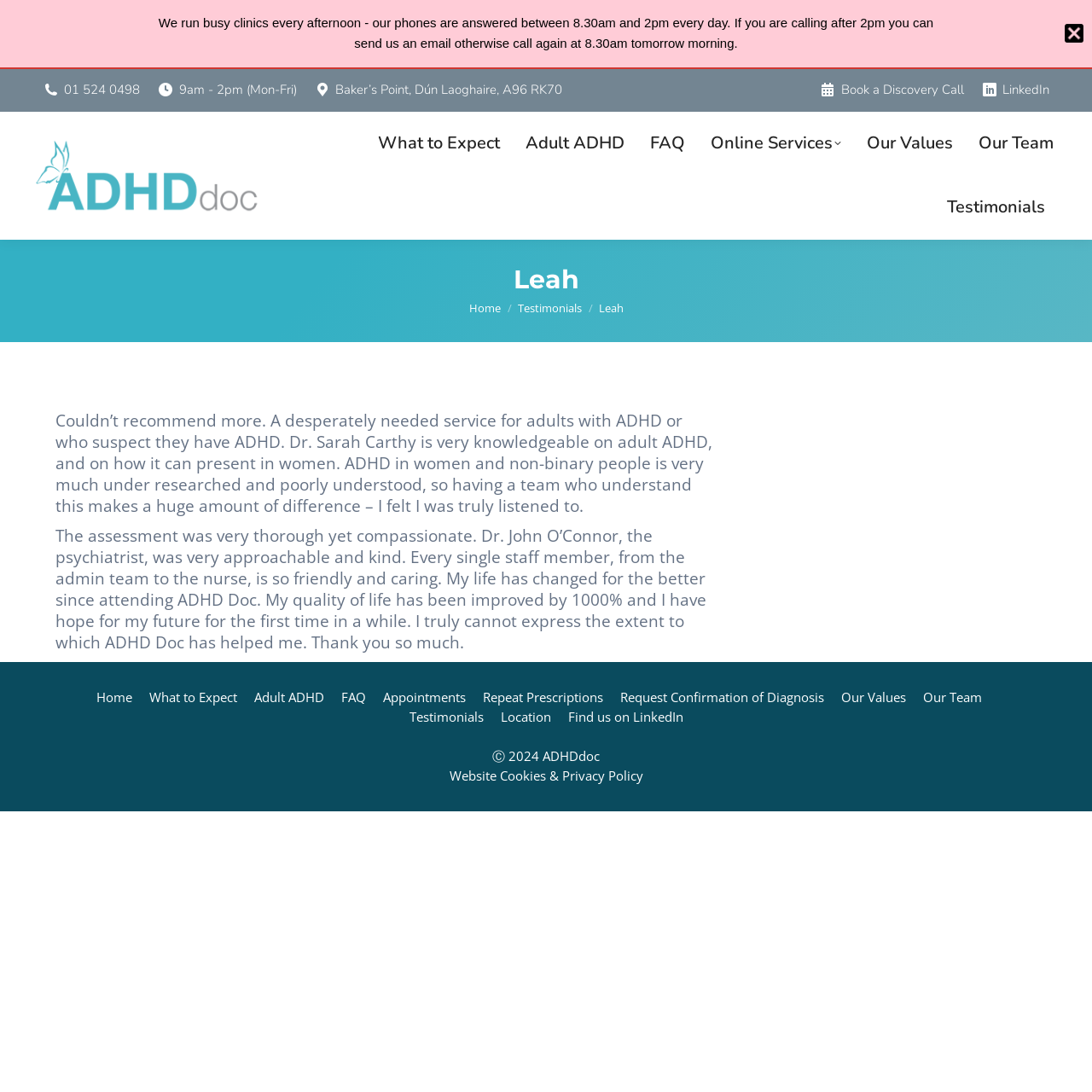Describe all significant elements and features of the webpage.

This webpage appears to be the homepage of ADHDdoc, an ADHD clinic in Dublin. At the top left corner, there is a phone number and business hours listed, followed by the clinic's address and a "Book a Discovery Call" button. To the right, there are social media links, including LinkedIn.

Below this section, there is a main navigation menu with links to various pages, including "What to Expect", "Adult ADHD", "FAQ", "Online Services", "Our Values", "Our Team", and "Testimonials".

The main content area features a testimonial section with two lengthy reviews from satisfied clients, praising the clinic's services and staff.

On the right side of the page, there is a secondary navigation menu with links to the same pages as the main navigation menu, as well as additional links to "Appointments", "Repeat Prescriptions", "Request Confirmation of Diagnosis", and "Location".

At the bottom of the page, there is a footer section with a "Quick Menu" dropdown, a copyright notice, and links to the clinic's website cookies and privacy policy. There is also a "Go to Top" button at the bottom right corner.

Throughout the page, there are several images, including the clinic's logo and social media icons. The overall layout is organized and easy to navigate, with clear headings and concise text.